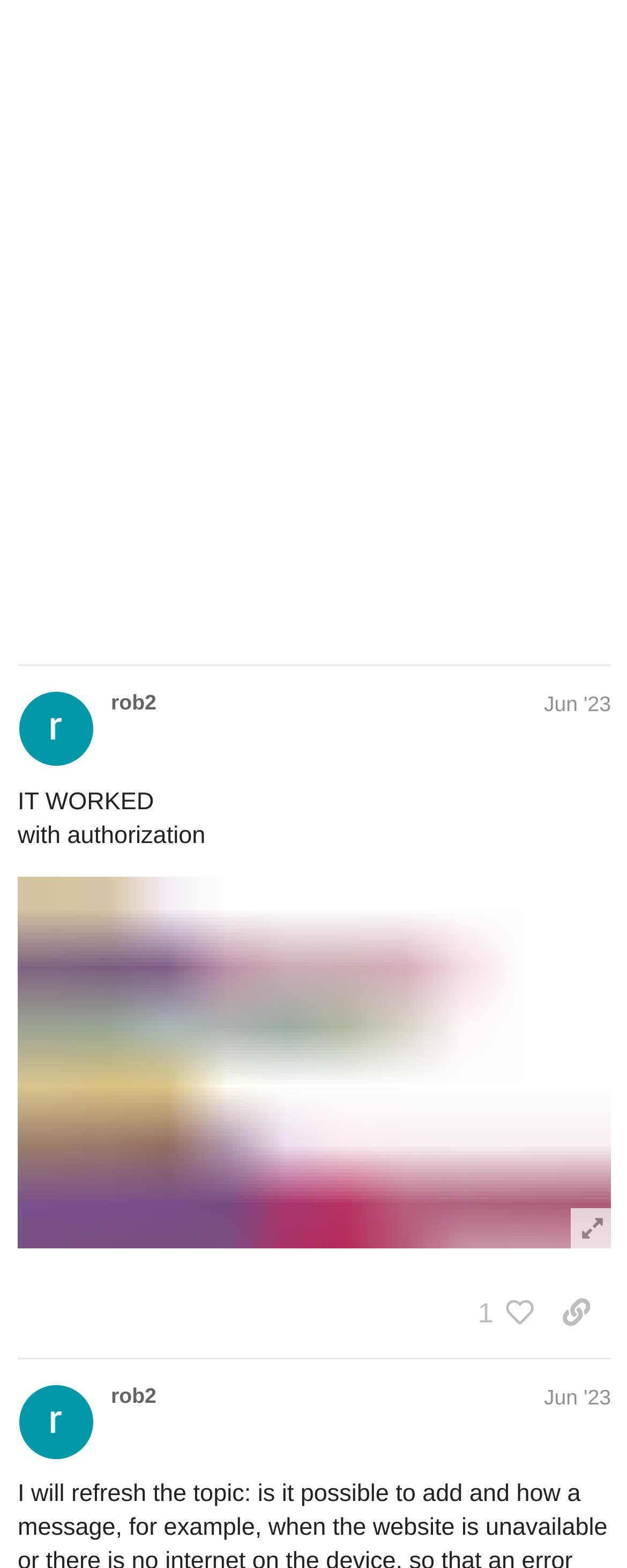Identify the coordinates of the bounding box for the element described below: "Jpeg image view using Bluetooth". Return the coordinates as four float numbers between 0 and 1: [left, top, right, bottom].

[0.169, 0.68, 0.658, 0.722]